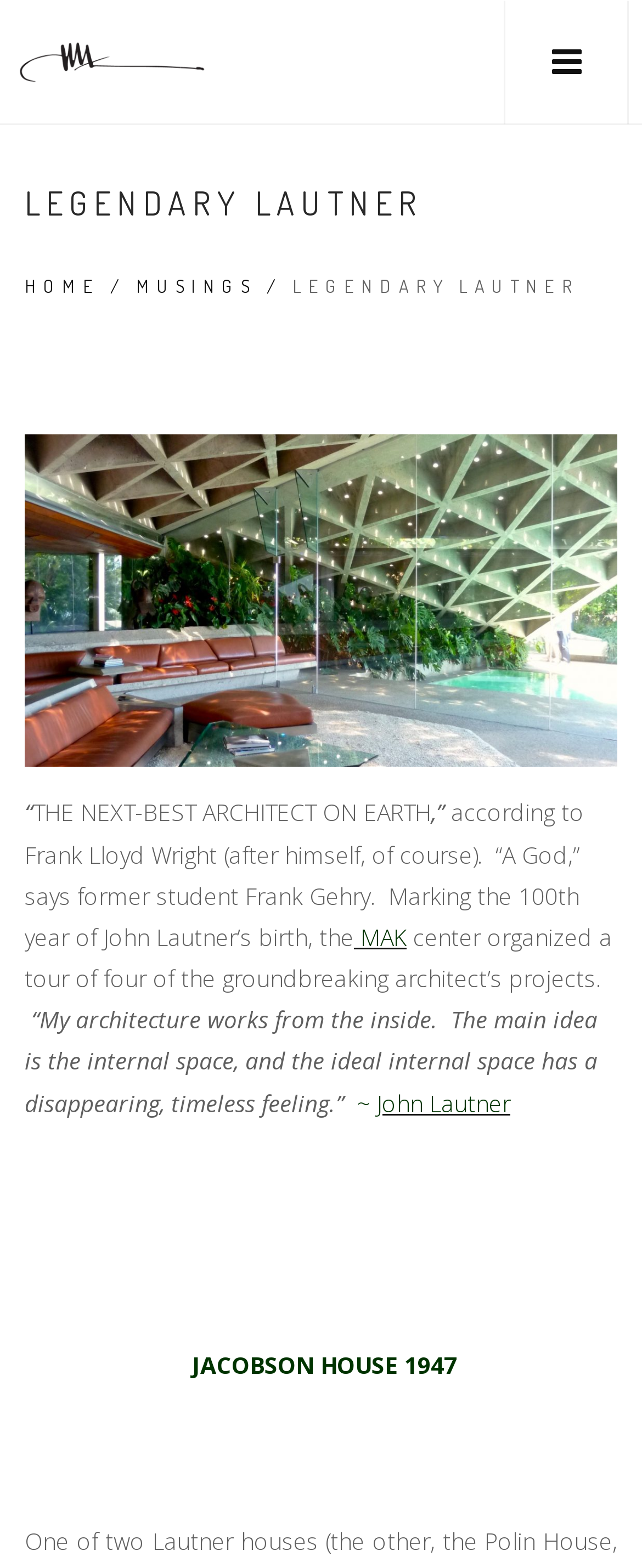Locate the bounding box of the UI element based on this description: "MAK". Provide four float numbers between 0 and 1 as [left, top, right, bottom].

[0.551, 0.588, 0.633, 0.607]